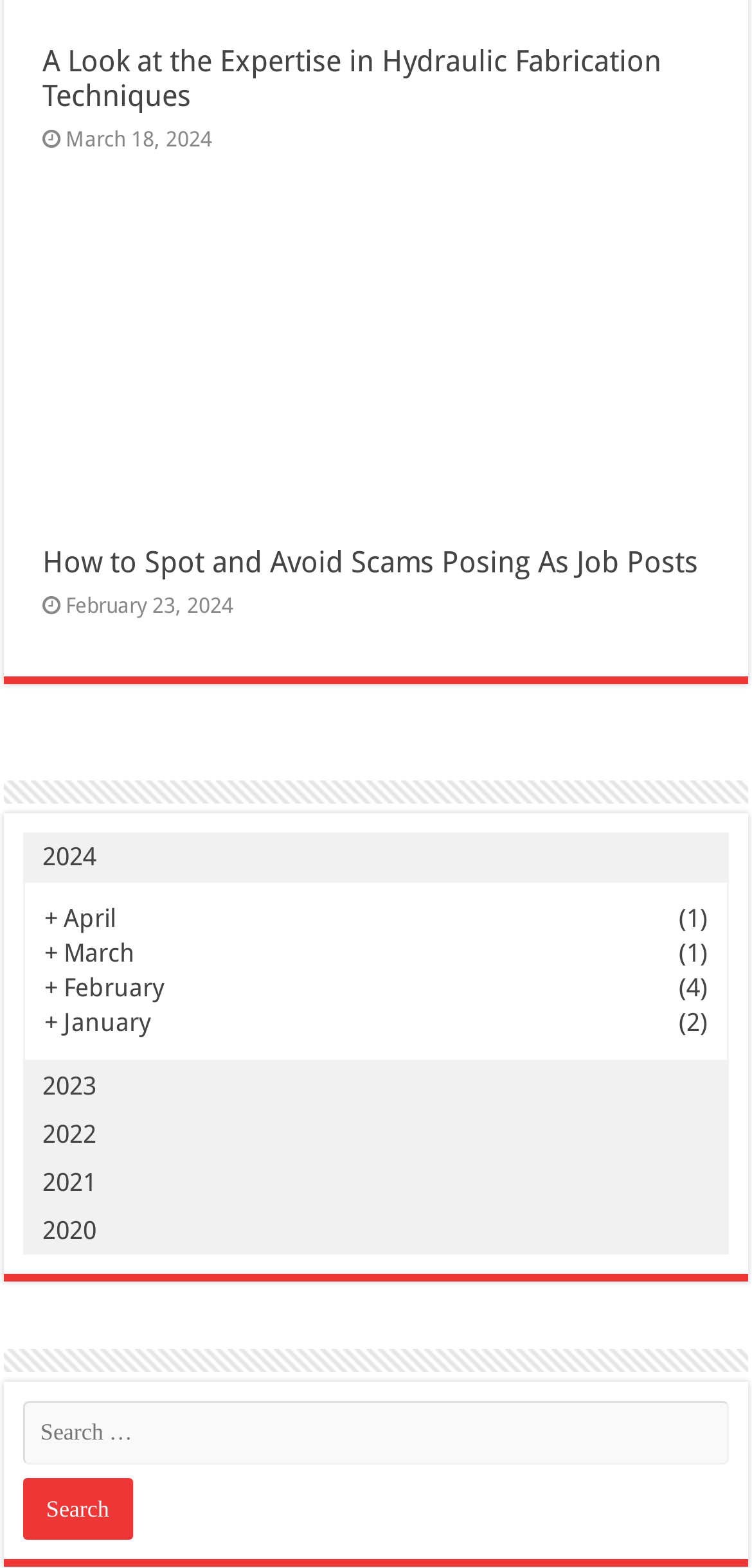Indicate the bounding box coordinates of the clickable region to achieve the following instruction: "Click on the year 2024."

[0.031, 0.531, 0.969, 0.562]